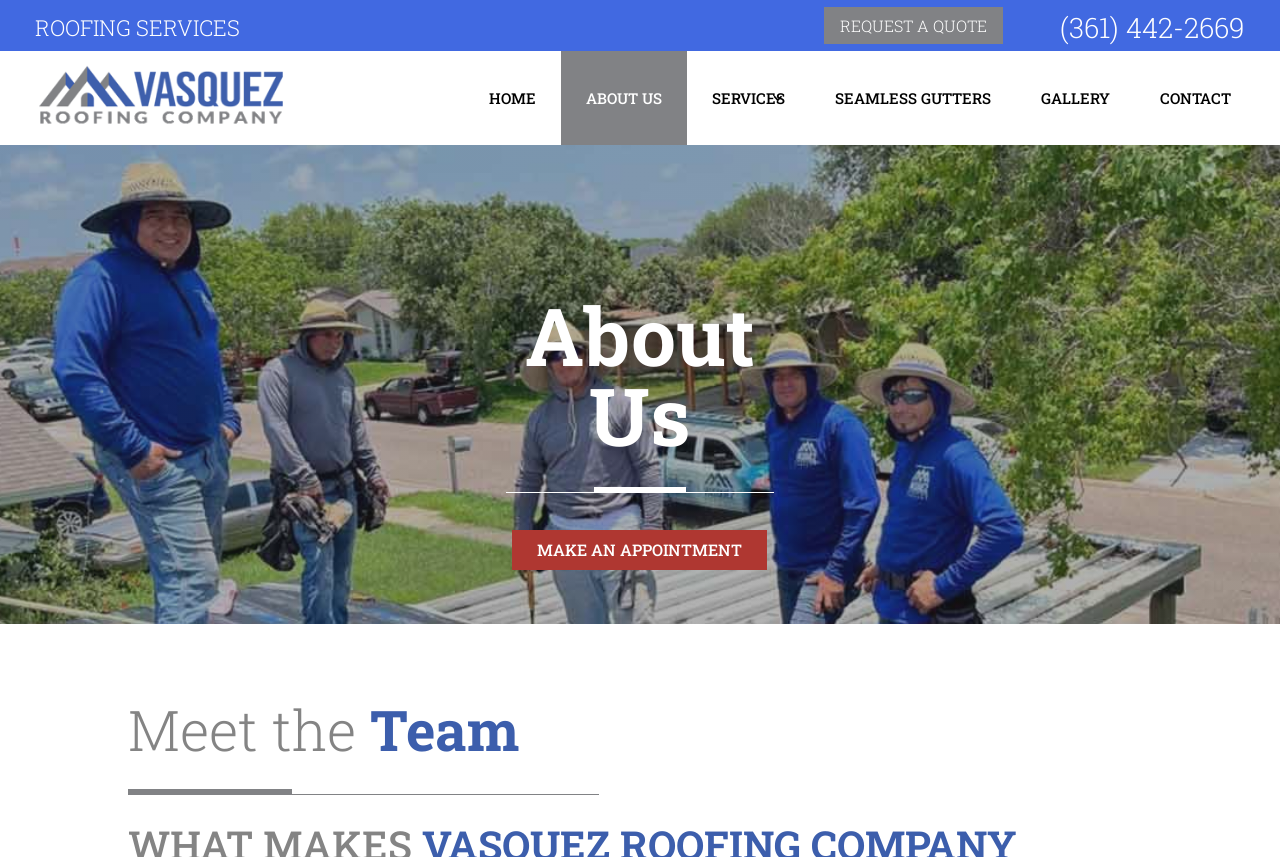Please find the bounding box coordinates for the clickable element needed to perform this instruction: "Add the Other's Day card to cart".

None